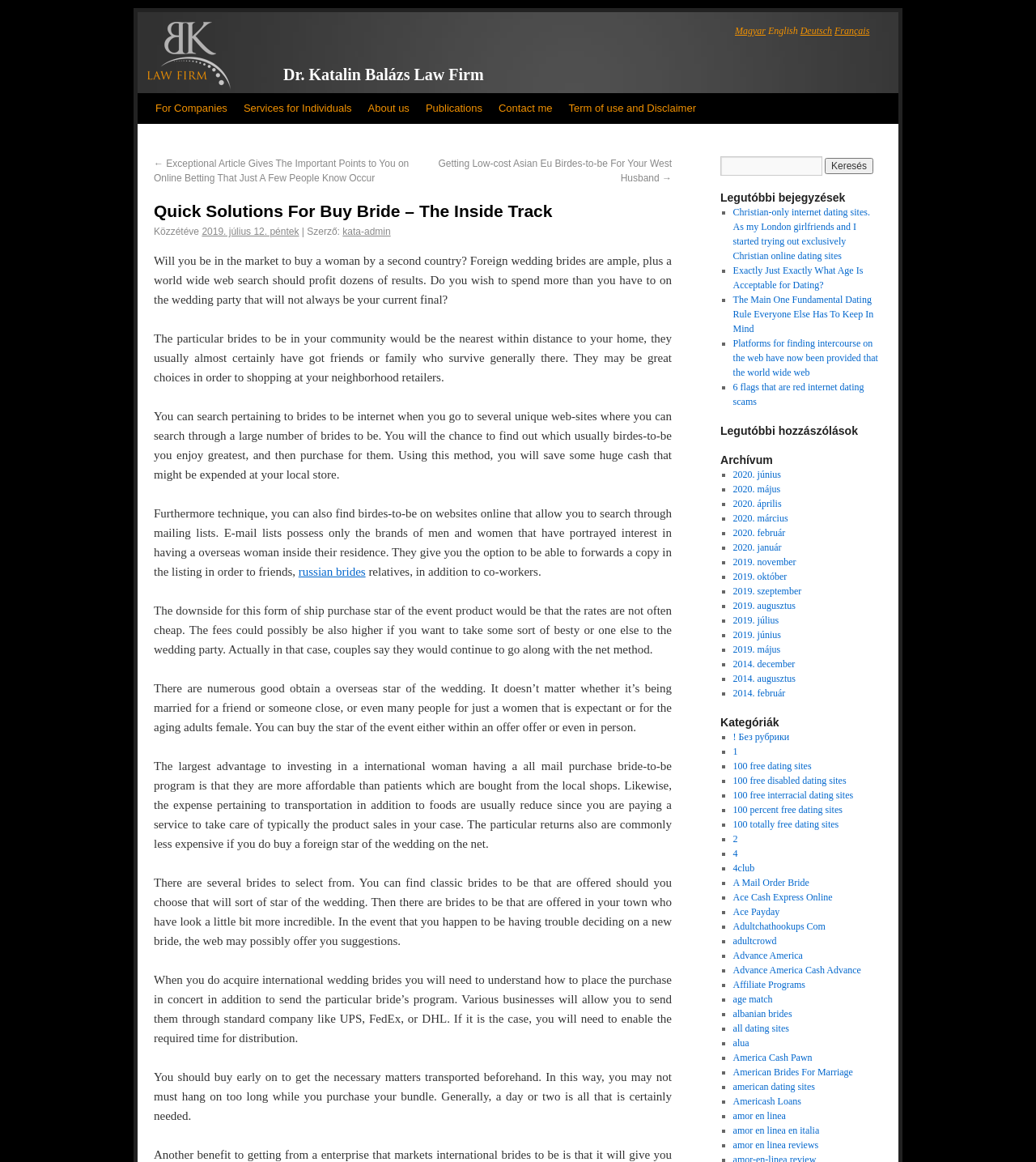Respond to the following question with a brief word or phrase:
How many months are listed in the 'Archívum' section?

12